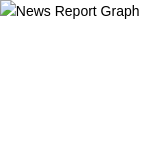Give an in-depth summary of the scene depicted in the image.

The image titled "News Report Graph" illustrates key findings from a report by PwC, highlighting the projected increase in households renting privately over the next few years. This graph complements the accompanying text, which discusses predictions such as the potential rise in the number of renting households to 7.2 million by 2025, and the forecasted decline in home ownership from 68% to roughly 60% in the same period. The overall theme centers on the growing trend of renting, particularly among younger demographics and those living in urban areas, emphasizing the continuing importance of rental properties in the housing market.